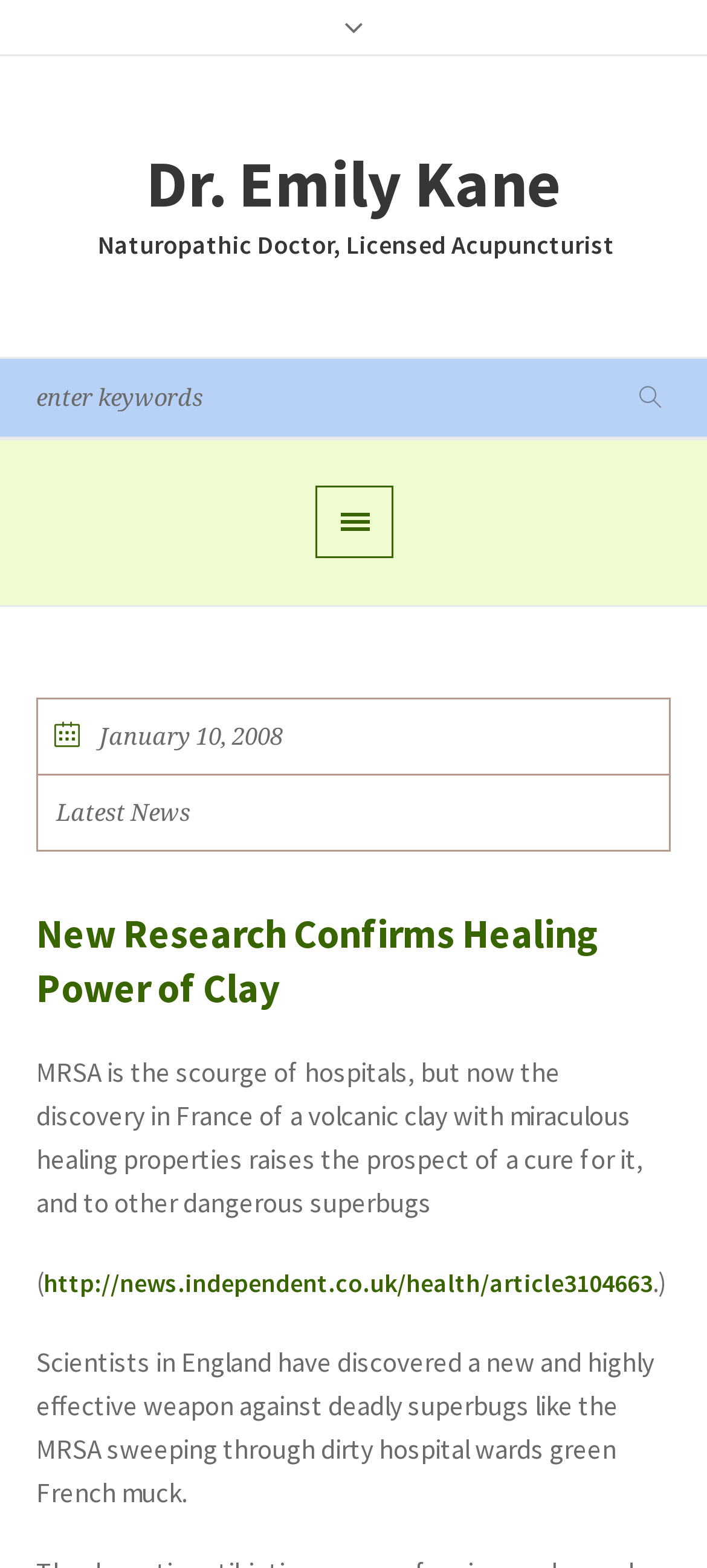What is the source of the article?
Please look at the screenshot and answer using one word or phrase.

news.independent.co.uk